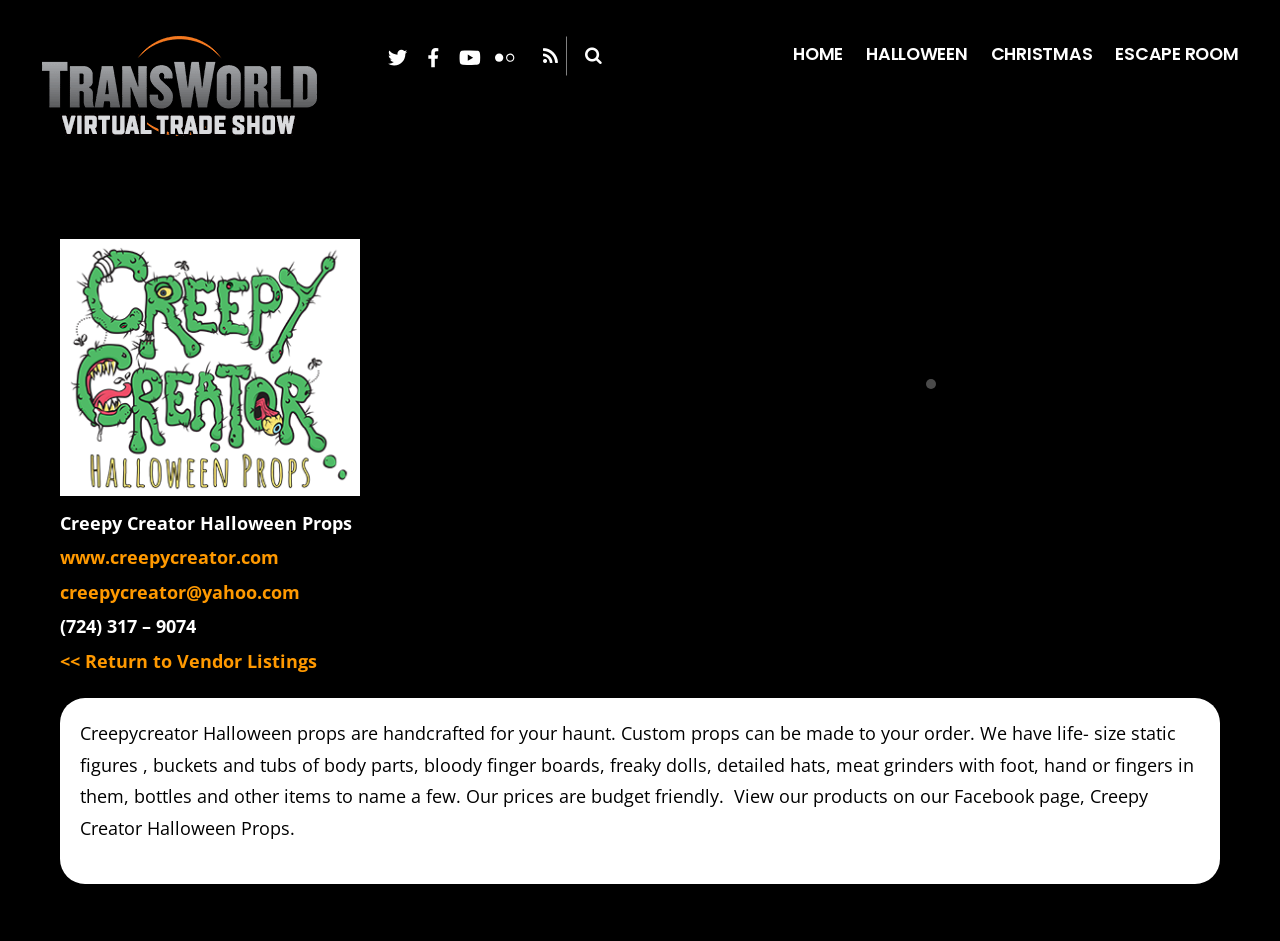Please answer the following question using a single word or phrase: 
Is there a video on the webpage?

Yes